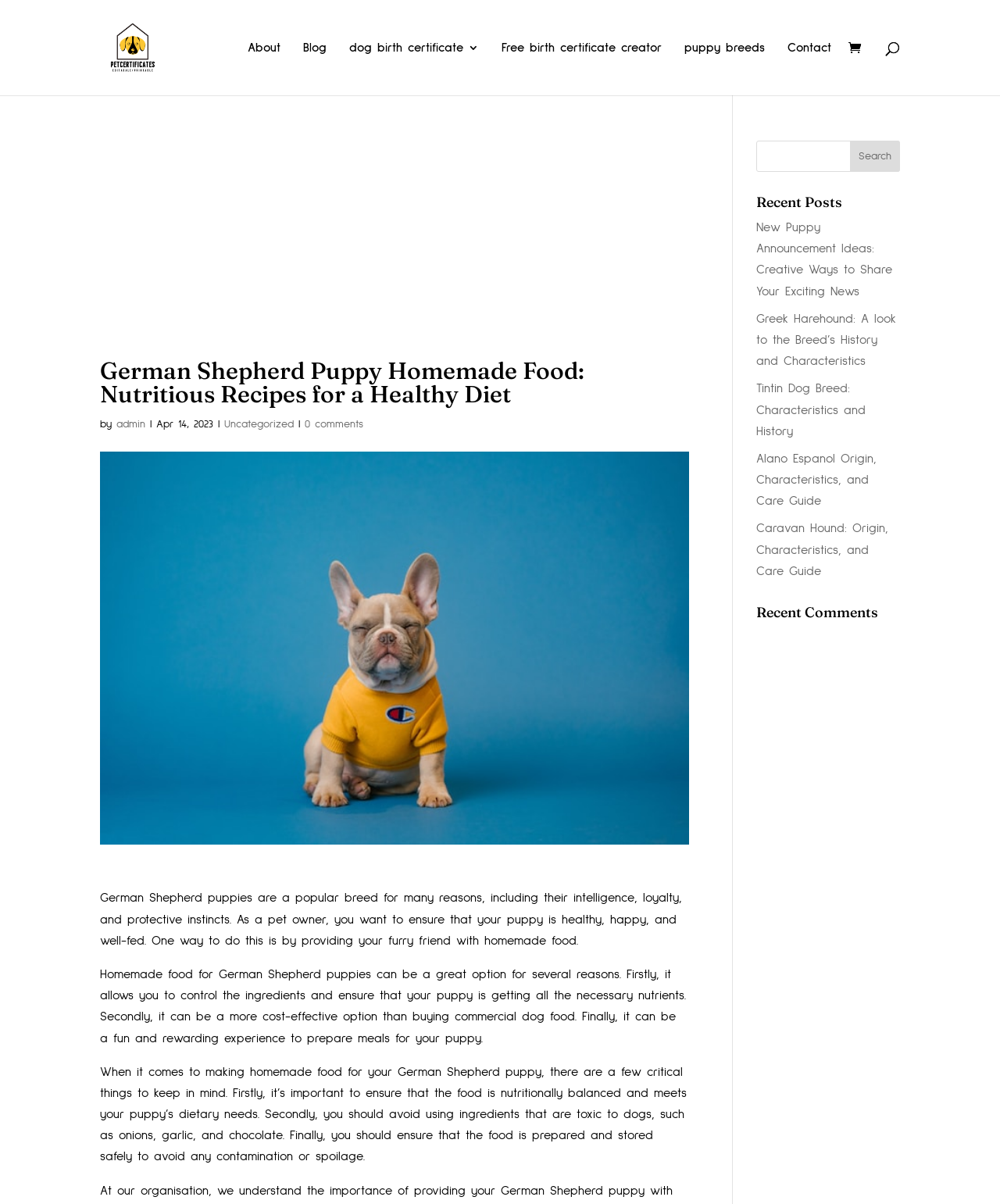Elaborate on the webpage's design and content in a detailed caption.

This webpage is about German Shepherd puppies and their diet. At the top, there is a navigation menu with links to "About", "Blog", "dog birth certificate 3", "Free birth certificate creator", "puppy breeds", and "Contact". Next to the navigation menu, there is a search bar. 

Below the navigation menu, there is a heading that reads "German Shepherd Puppy Homemade Food: Nutritious Recipes for a Healthy Diet". Underneath the heading, there is a byline with the author's name, "admin", and the date "Apr 14, 2023". 

The main content of the webpage is divided into three paragraphs. The first paragraph introduces German Shepherd puppies and the importance of providing them with healthy food. The second paragraph discusses the benefits of homemade food for German Shepherd puppies, including controlling ingredients, cost-effectiveness, and the fun experience of preparing meals. The third paragraph provides tips for making homemade food for German Shepherd puppies, such as ensuring nutritional balance, avoiding toxic ingredients, and preparing and storing food safely.

On the right side of the webpage, there are two sections. The top section is titled "Recent Posts" and lists five links to other articles about dogs, including "New Puppy Announcement Ideas", "Greek Harehound", "Tintin Dog Breed", "Alano Espanol", and "Caravan Hound". The bottom section is titled "Recent Comments" but does not contain any comments. Instead, it has an advertisement. There are also two advertisements on the webpage, one at the top and one at the bottom.